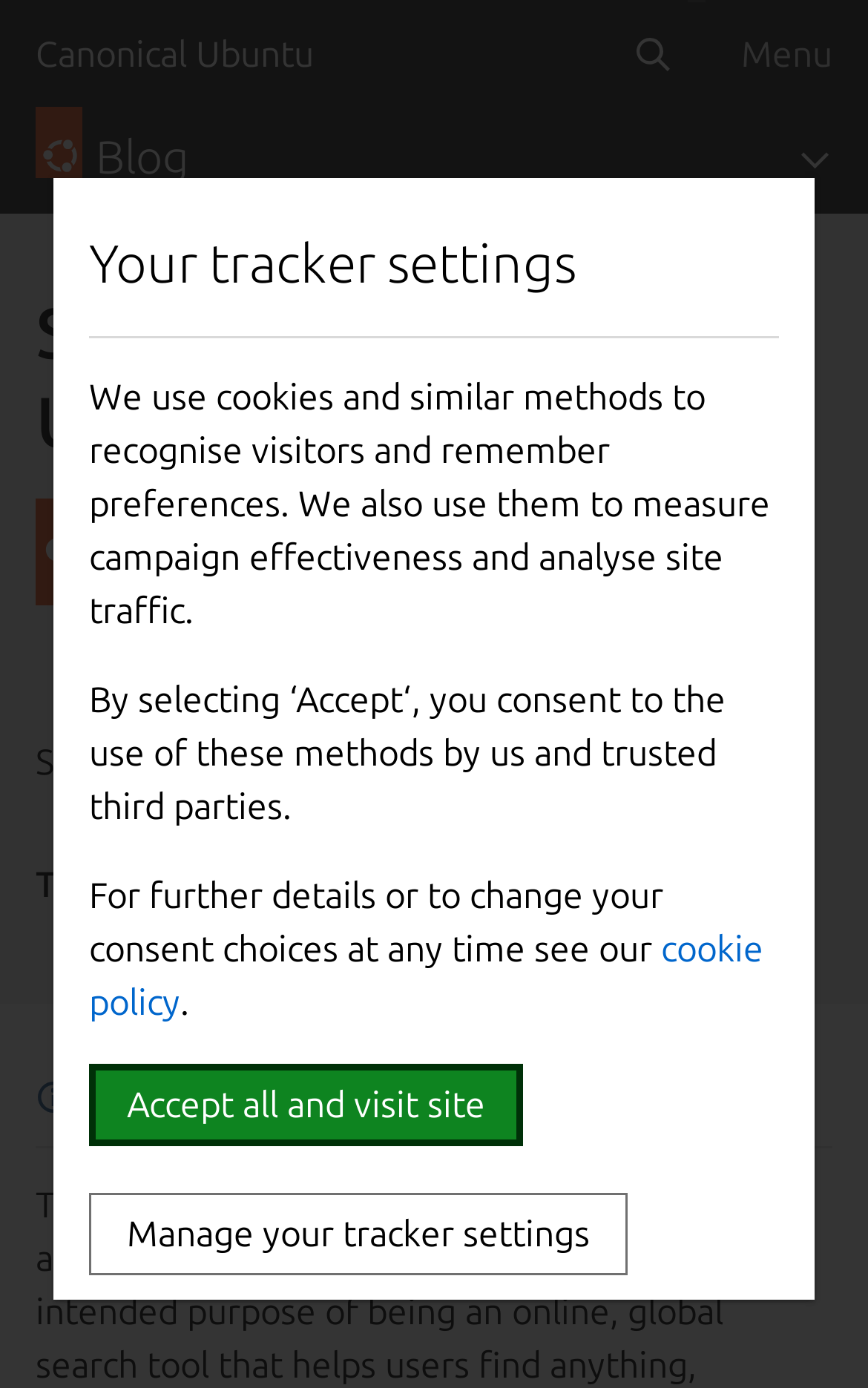Locate the bounding box coordinates of the element to click to perform the following action: 'Search for something'. The coordinates should be given as four float values between 0 and 1, in the form of [left, top, right, bottom].

[0.69, 0.0, 0.813, 0.077]